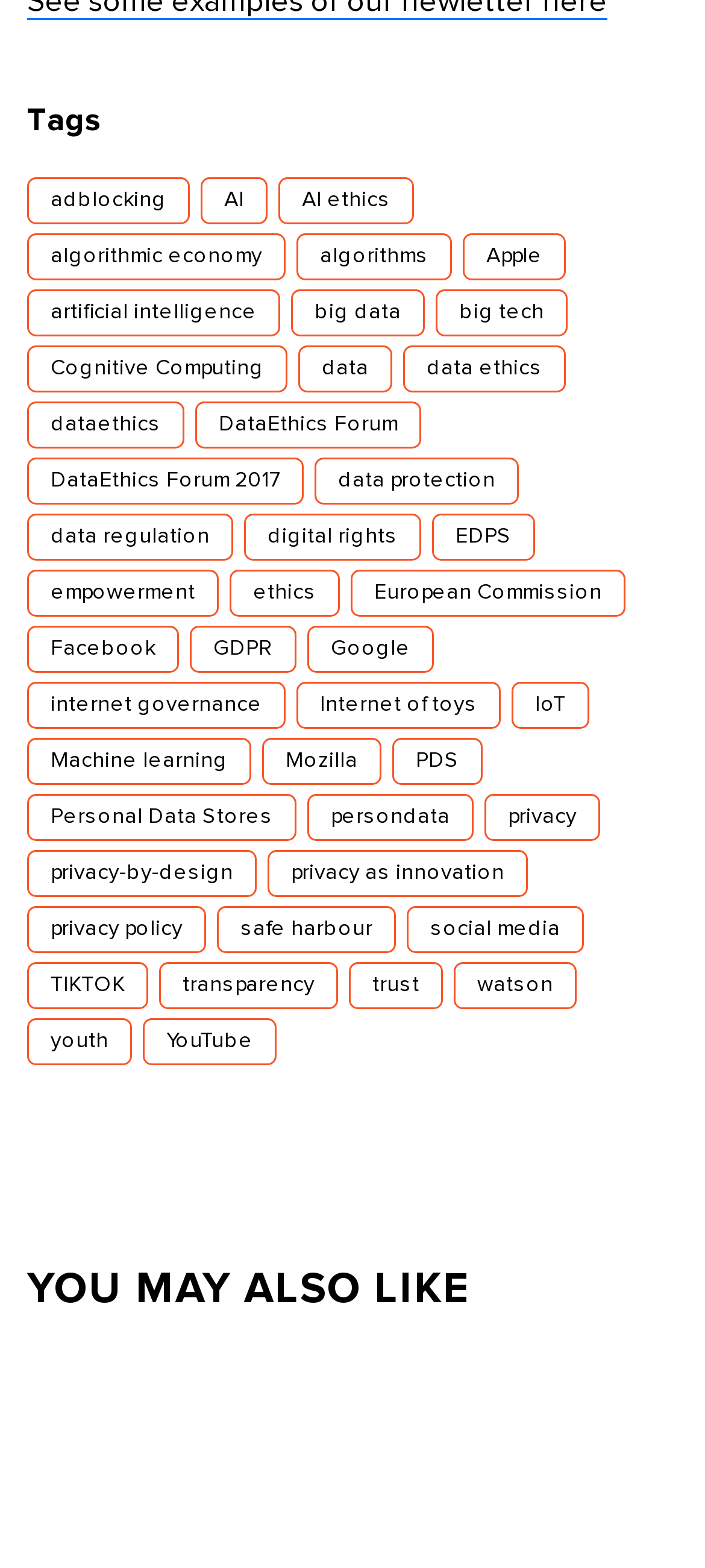Please identify the coordinates of the bounding box that should be clicked to fulfill this instruction: "Explore Facebook".

[0.038, 0.399, 0.254, 0.429]